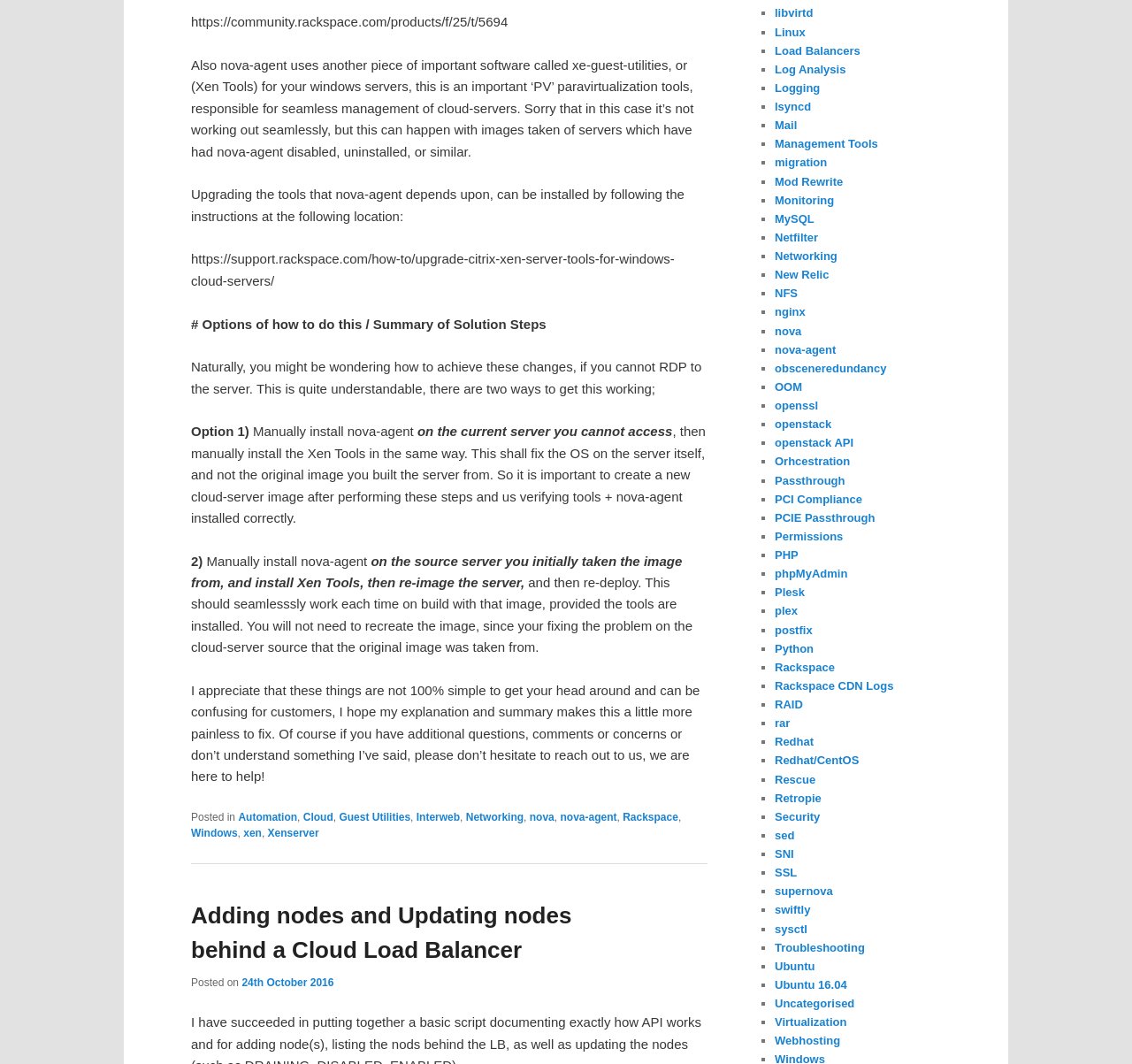Bounding box coordinates must be specified in the format (top-left x, top-left y, bottom-right x, bottom-right y). All values should be floating point numbers between 0 and 1. What are the bounding box coordinates of the UI element described as: openstack API

[0.684, 0.41, 0.754, 0.423]